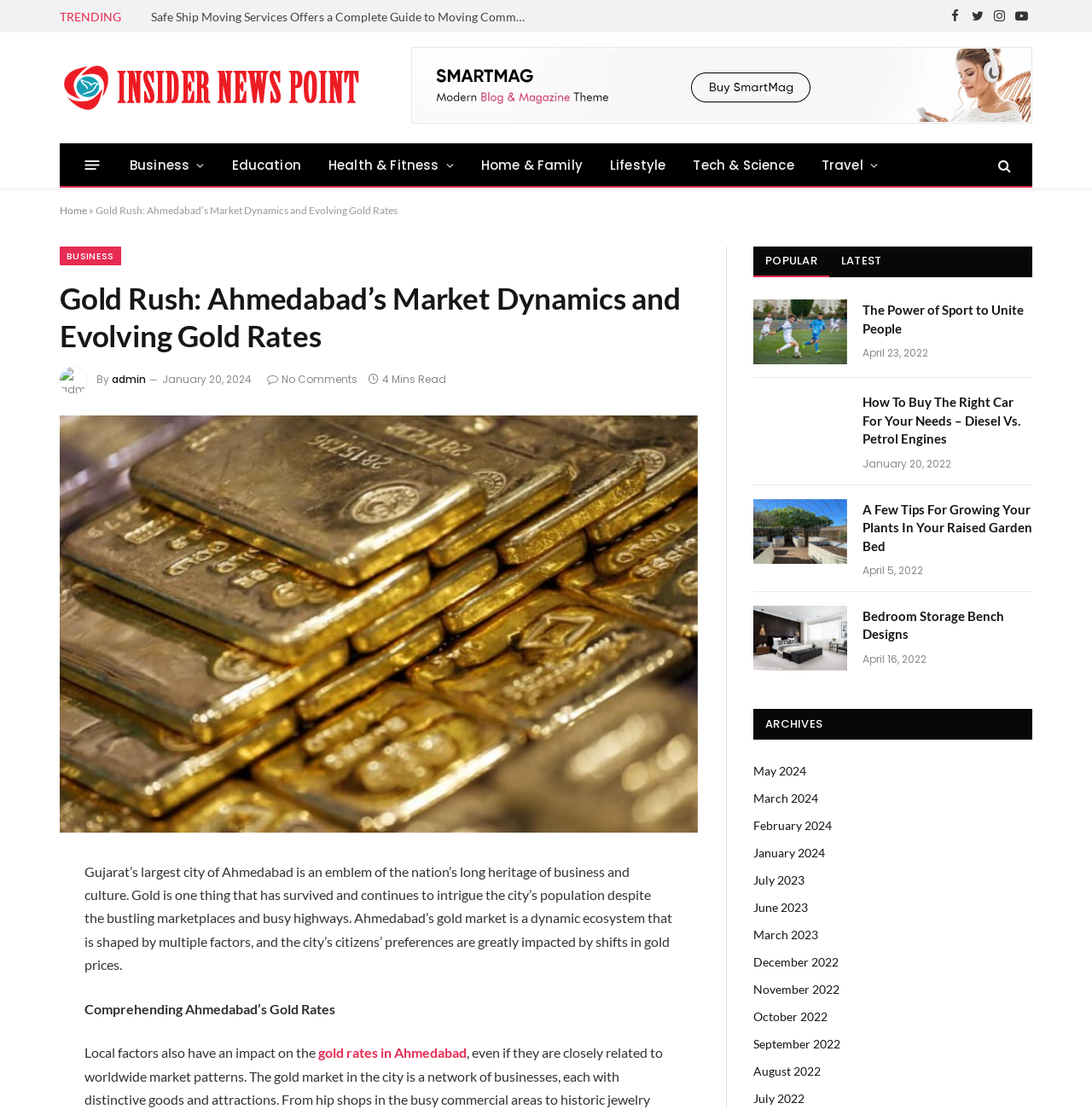What are the social media platforms available for sharing?
Carefully examine the image and provide a detailed answer to the question.

I determined the answer by examining the link elements with icons representing Facebook, Twitter, Instagram, and YouTube, which are likely the social media platforms available for sharing.